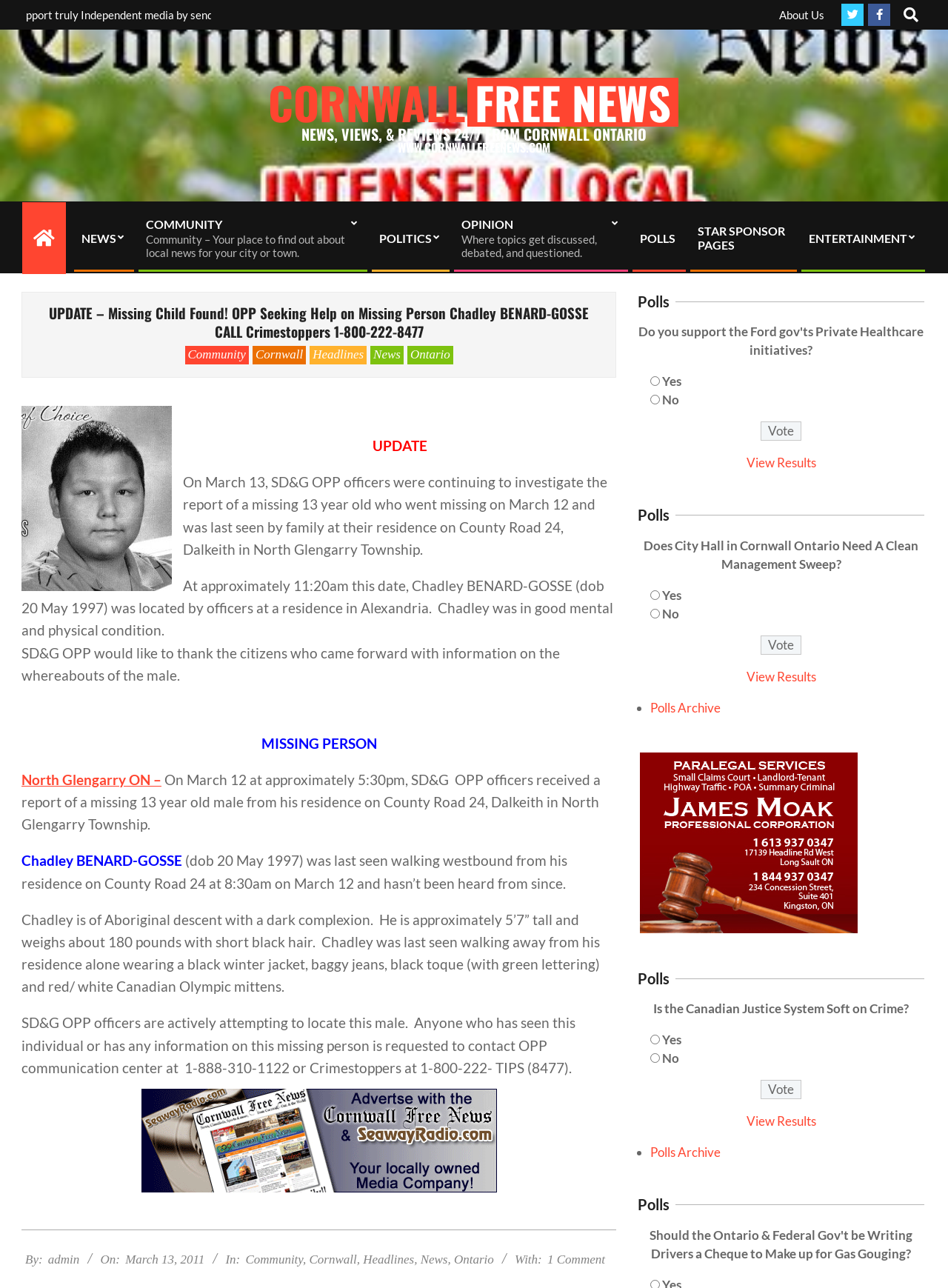Please give the bounding box coordinates of the area that should be clicked to fulfill the following instruction: "Search for something". The coordinates should be in the format of four float numbers from 0 to 1, i.e., [left, top, right, bottom].

[0.948, 0.001, 0.984, 0.012]